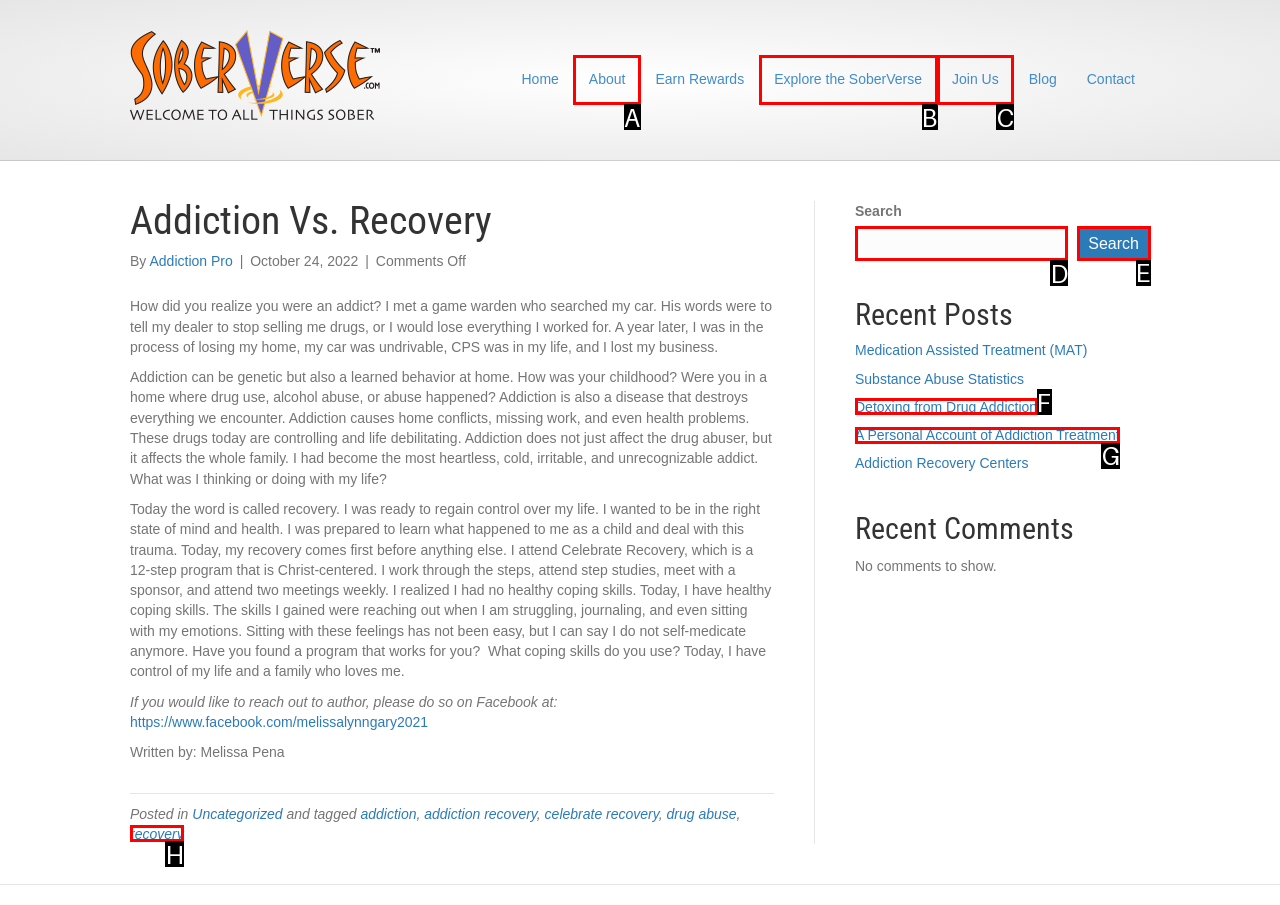Point out which HTML element you should click to fulfill the task: Search for something.
Provide the option's letter from the given choices.

D